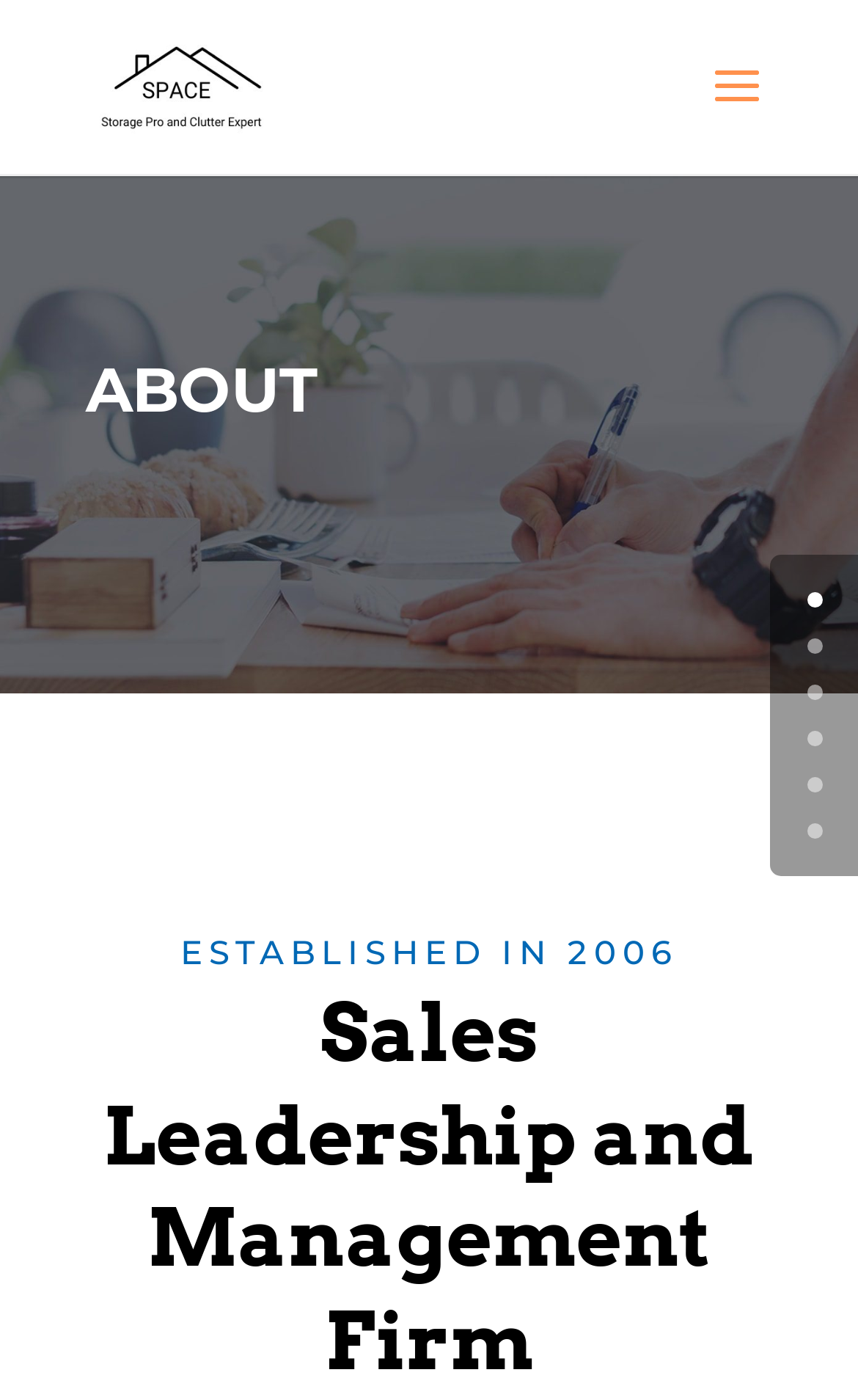What is the year the company was established? Refer to the image and provide a one-word or short phrase answer.

2006